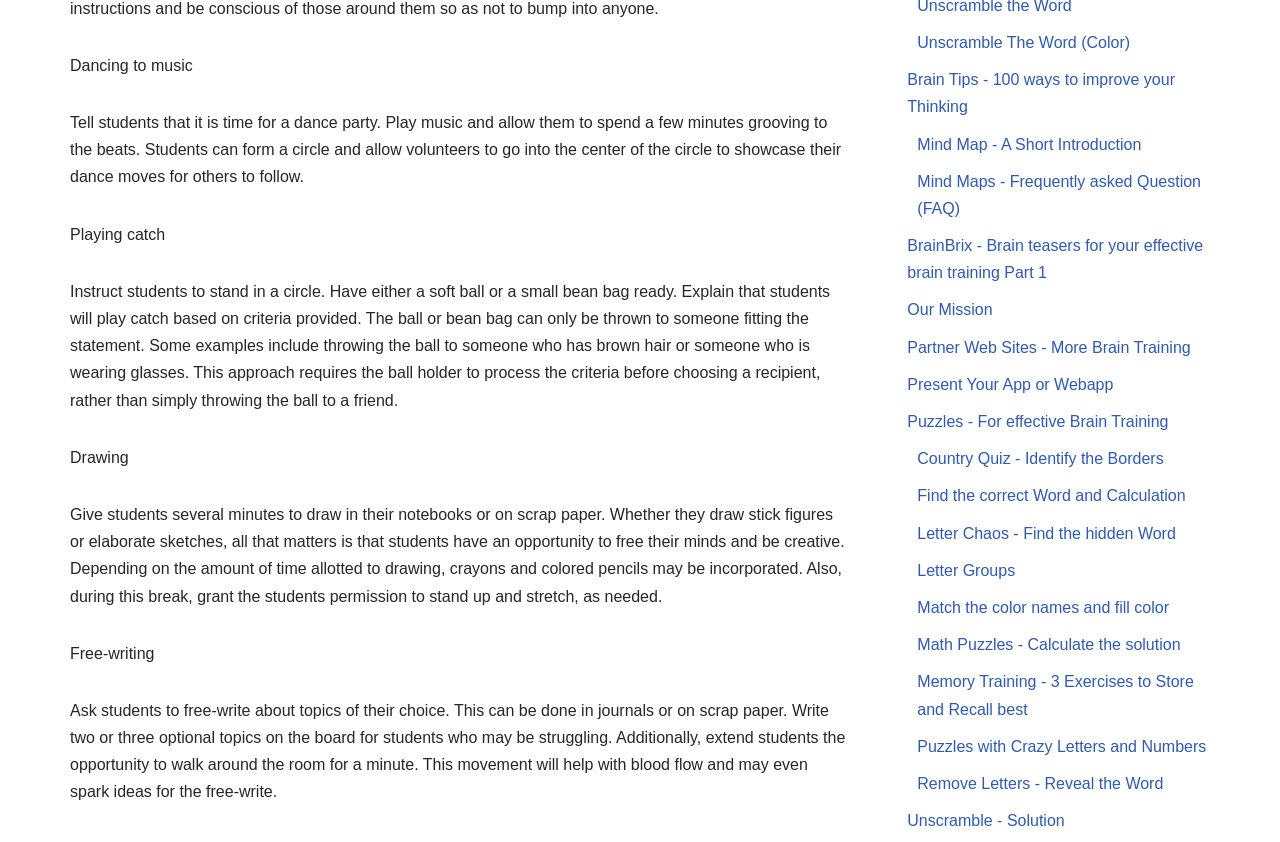What activity is described in the first paragraph?
Use the information from the screenshot to give a comprehensive response to the question.

The first paragraph describes an activity where students are told it's time for a dance party, and they spend a few minutes grooving to the beats. This activity is called 'Dancing to music'.